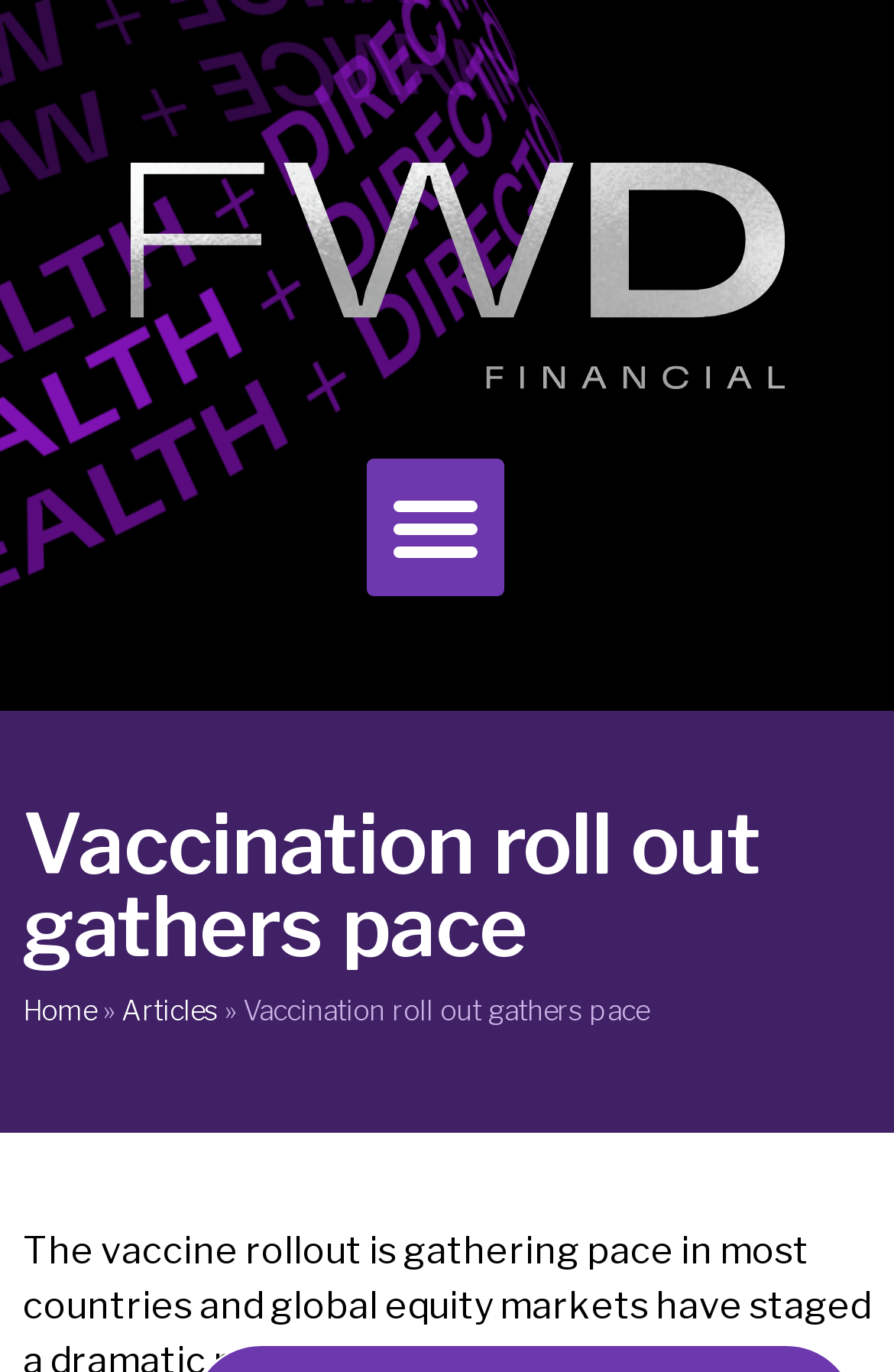Generate a comprehensive description of the contents of the webpage.

The webpage is about the vaccination rollout and its impact on global equity markets. At the top left corner, there is a logo of FWD Financial, which is also a clickable link. Next to the logo, there is a menu toggle button. 

Below the logo, there is a main heading that reads "Vaccination roll out gathers pace". This heading is centered at the top of the page. 

Underneath the main heading, there are three navigation links: "Home", "Articles", and another link with no text, only a right-pointing arrow symbol. These links are aligned horizontally and are positioned near the top of the page. 

The webpage also has a subheading or a summary of the article, which is also titled "Vaccination roll out gathers pace". This subheading is positioned below the navigation links, taking up a significant portion of the page.